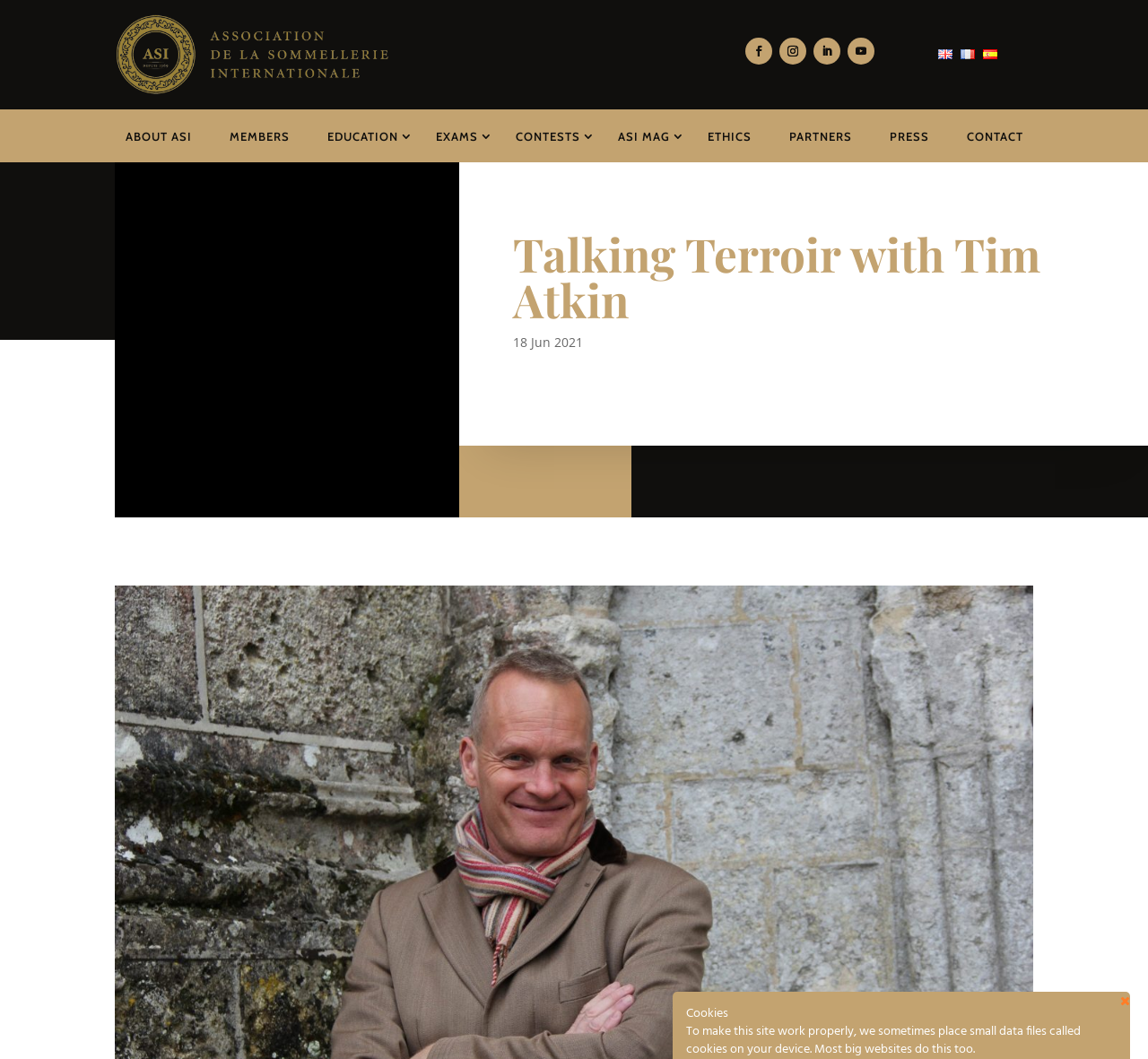Locate the bounding box coordinates of the area that needs to be clicked to fulfill the following instruction: "Search for something". The coordinates should be in the format of four float numbers between 0 and 1, namely [left, top, right, bottom].

None